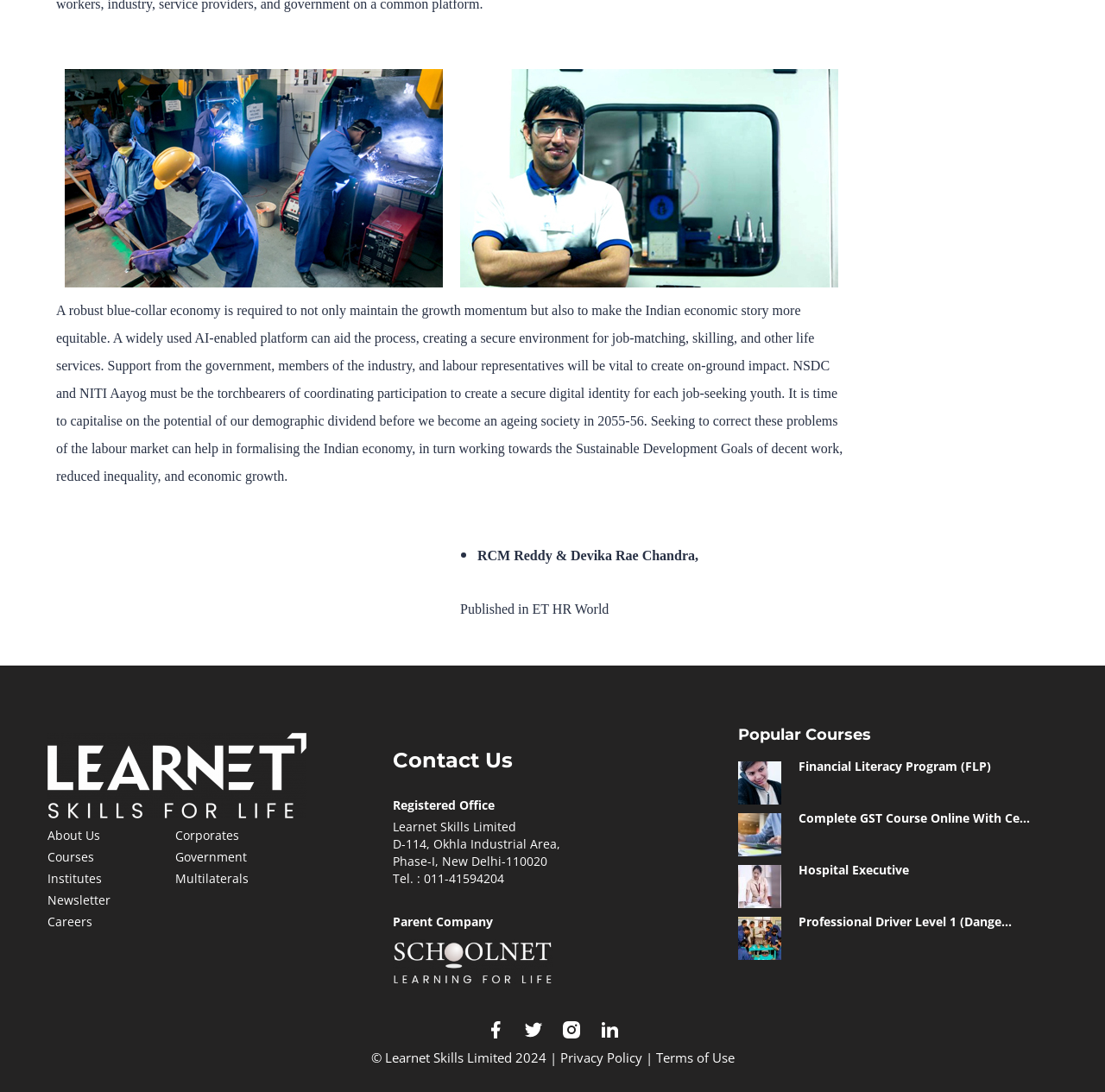Please specify the bounding box coordinates of the region to click in order to perform the following instruction: "Click the 'Privacy Policy' link".

[0.507, 0.96, 0.581, 0.976]